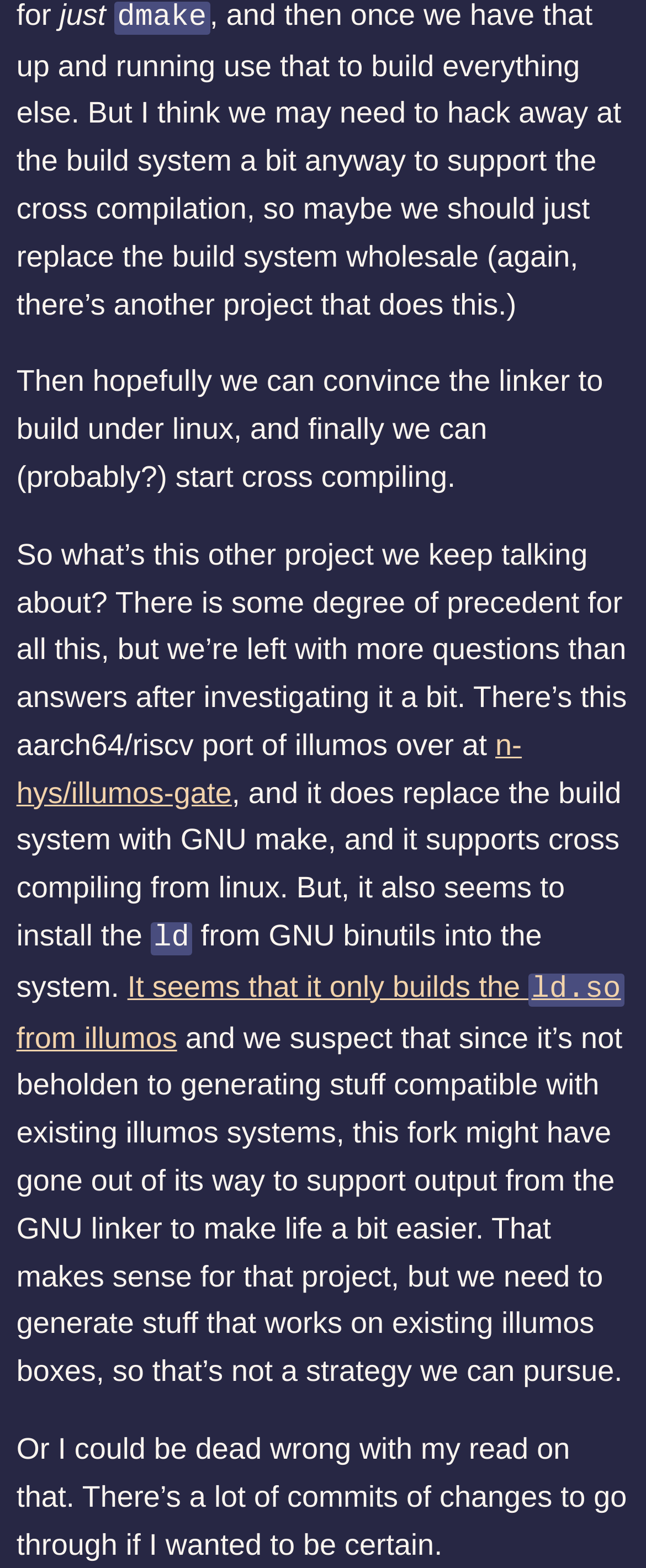Provide a brief response using a word or short phrase to this question:
What is the issue with the mentioned fork?

Not compatible with existing systems